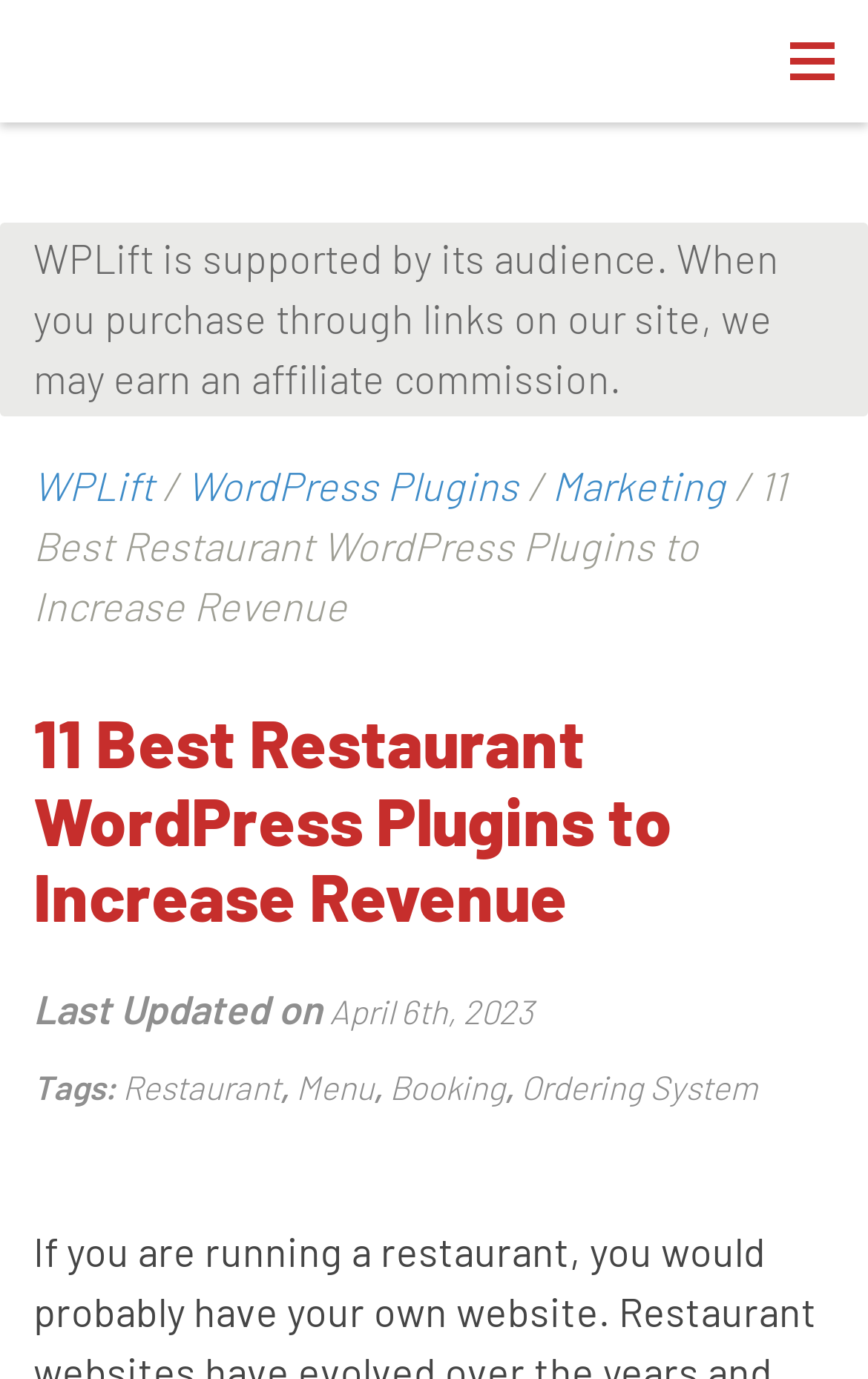What is the date of the last update?
Please provide a detailed answer to the question.

The webpage contains a static text element that indicates the last update date, which is April 6th, 2023.